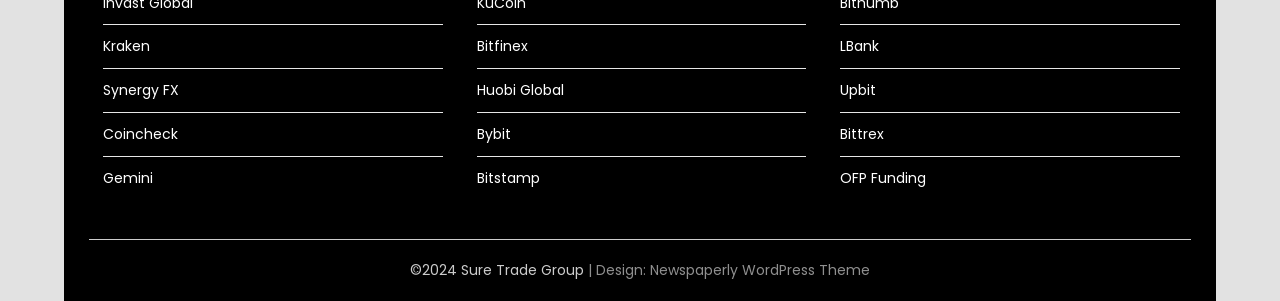Can you provide the bounding box coordinates for the element that should be clicked to implement the instruction: "visit Kraken"?

[0.08, 0.12, 0.117, 0.187]